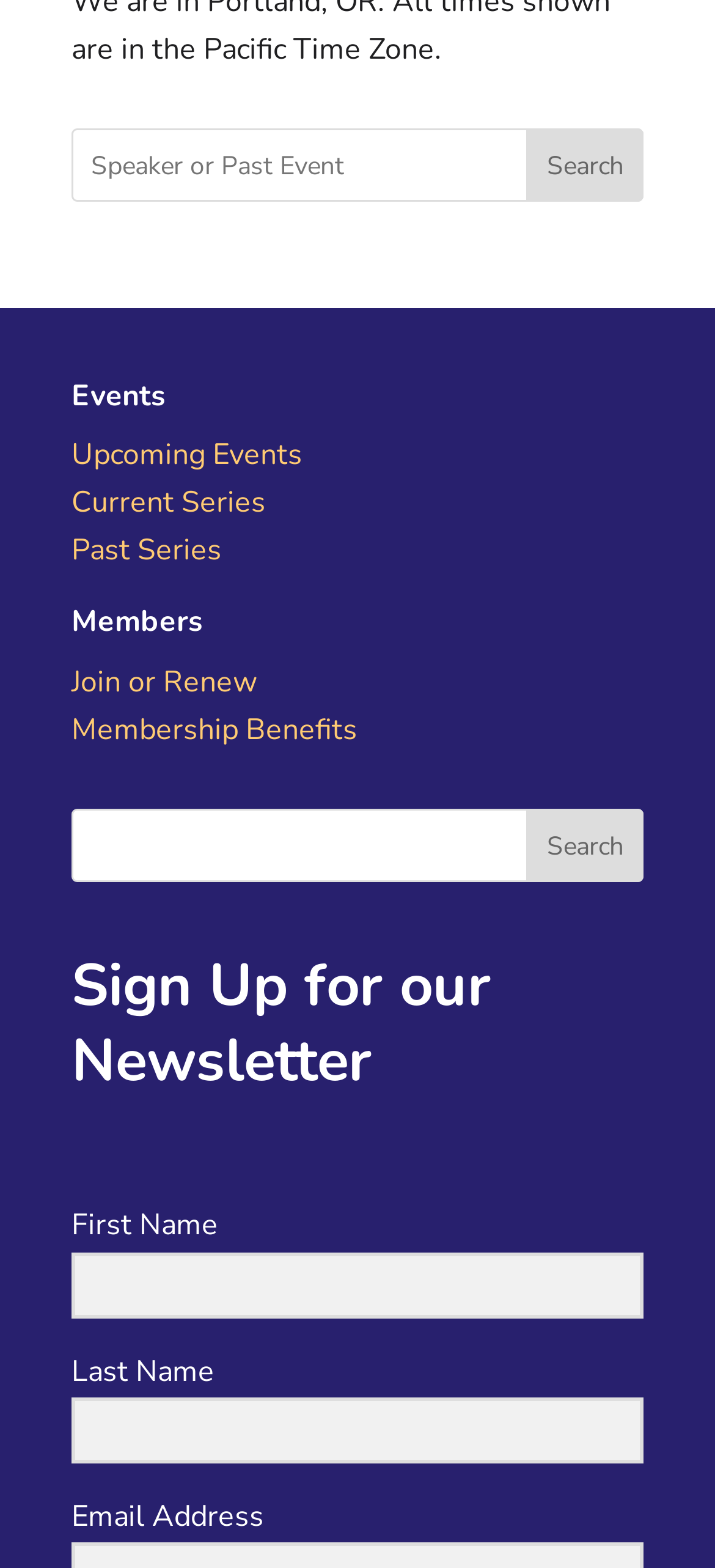Please analyze the image and give a detailed answer to the question:
What is the last name input field for?

The last name input field is part of the newsletter sign-up form, which is located at the bottom of the webpage, and is used to collect user information for newsletter subscription.